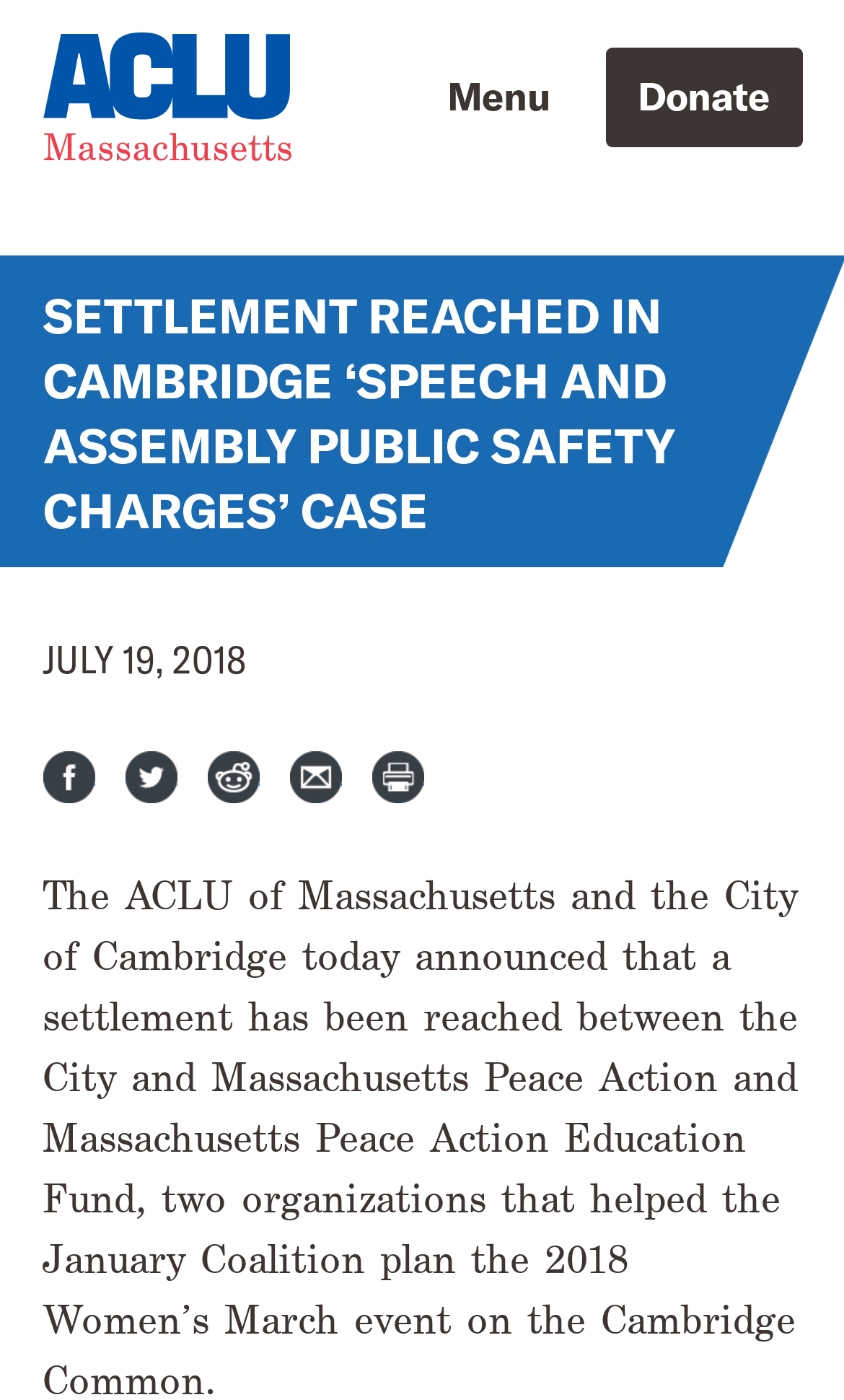Answer the question below with a single word or a brief phrase: 
What is the purpose of the 'Skip to main content' link?

To skip to main content